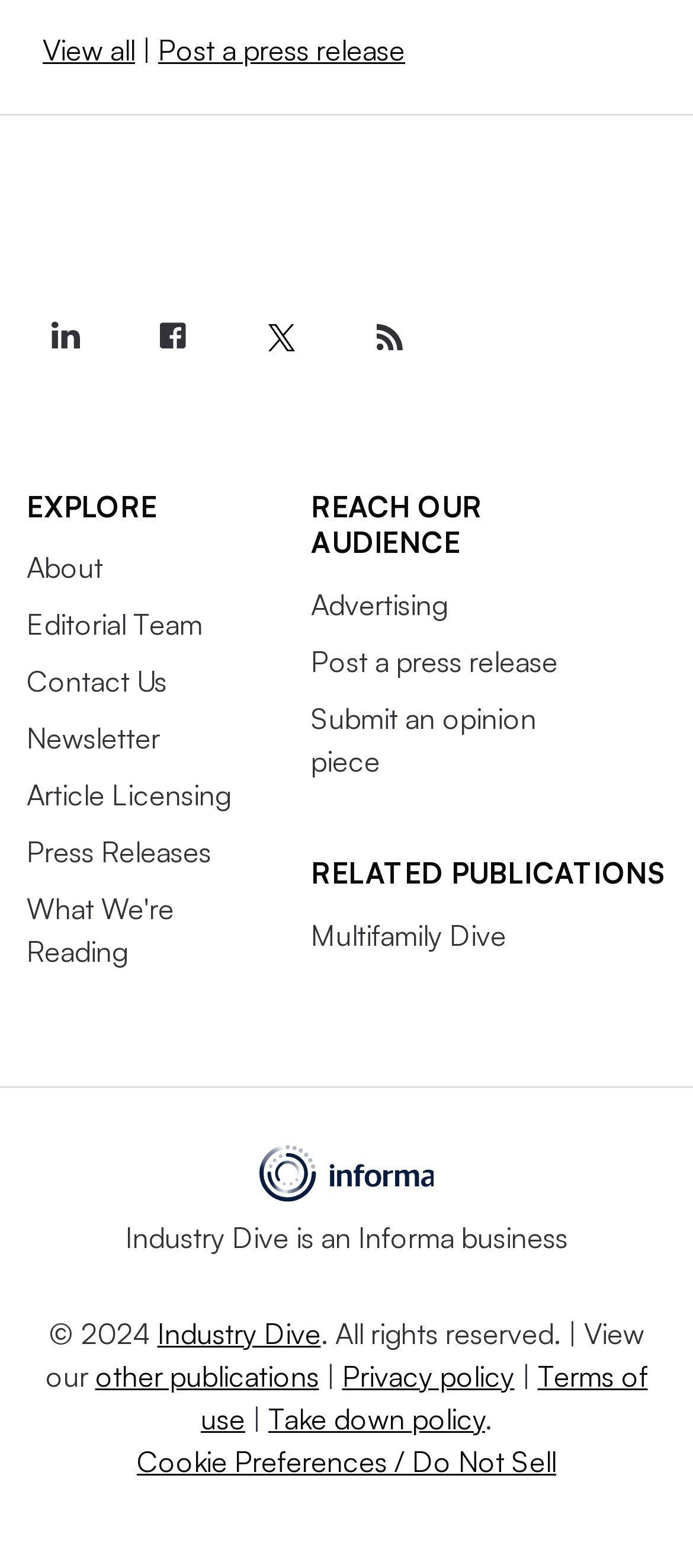What is the name of the related publication?
Could you please answer the question thoroughly and with as much detail as possible?

The related publication is listed in the 'RELATED PUBLICATIONS' section. The link 'Multifamily Dive' is the name of the related publication, which is likely a sister website or publication of Industry Dive.